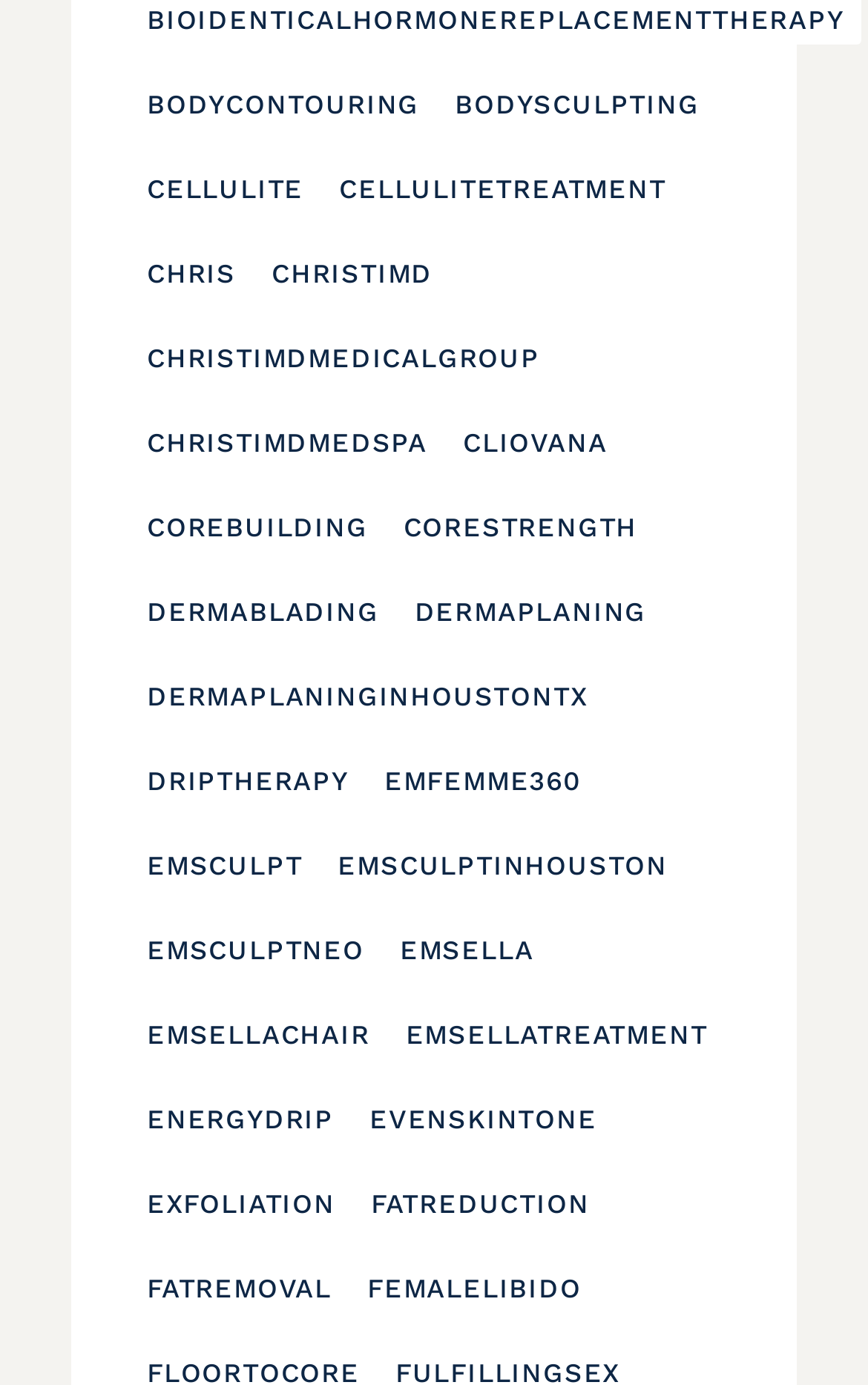Identify the bounding box coordinates of the region I need to click to complete this instruction: "Check out CELLULITE treatment".

[0.37, 0.118, 0.788, 0.154]